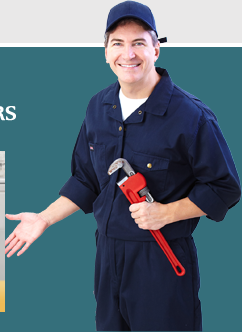Generate an elaborate caption for the image.

The image features a friendly and professional plumber, dressed in a navy-blue plumber's uniform, smiling confidently while holding a large adjustable wrench in his right hand. He is positioned with an inviting open palm gesture, suggesting readiness to assist. The background displays a solid teal color, enhancing the professional aesthetic. This image symbolizes reliable plumbing services and expertise, perfectly aligning with the theme of plumbing and home repair offered by the service provider.